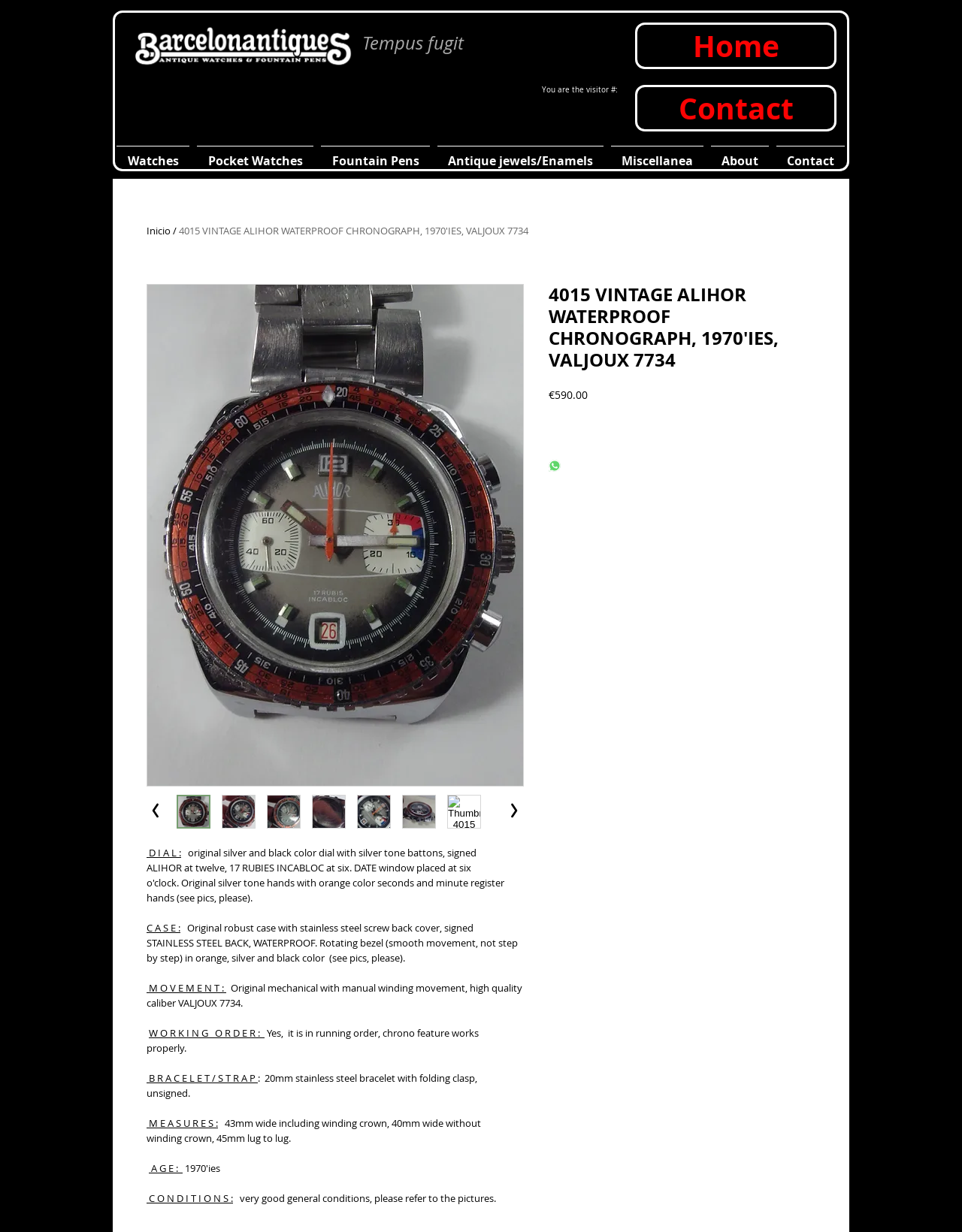Could you determine the bounding box coordinates of the clickable element to complete the instruction: "Go to Watches"? Provide the coordinates as four float numbers between 0 and 1, i.e., [left, top, right, bottom].

[0.117, 0.118, 0.201, 0.132]